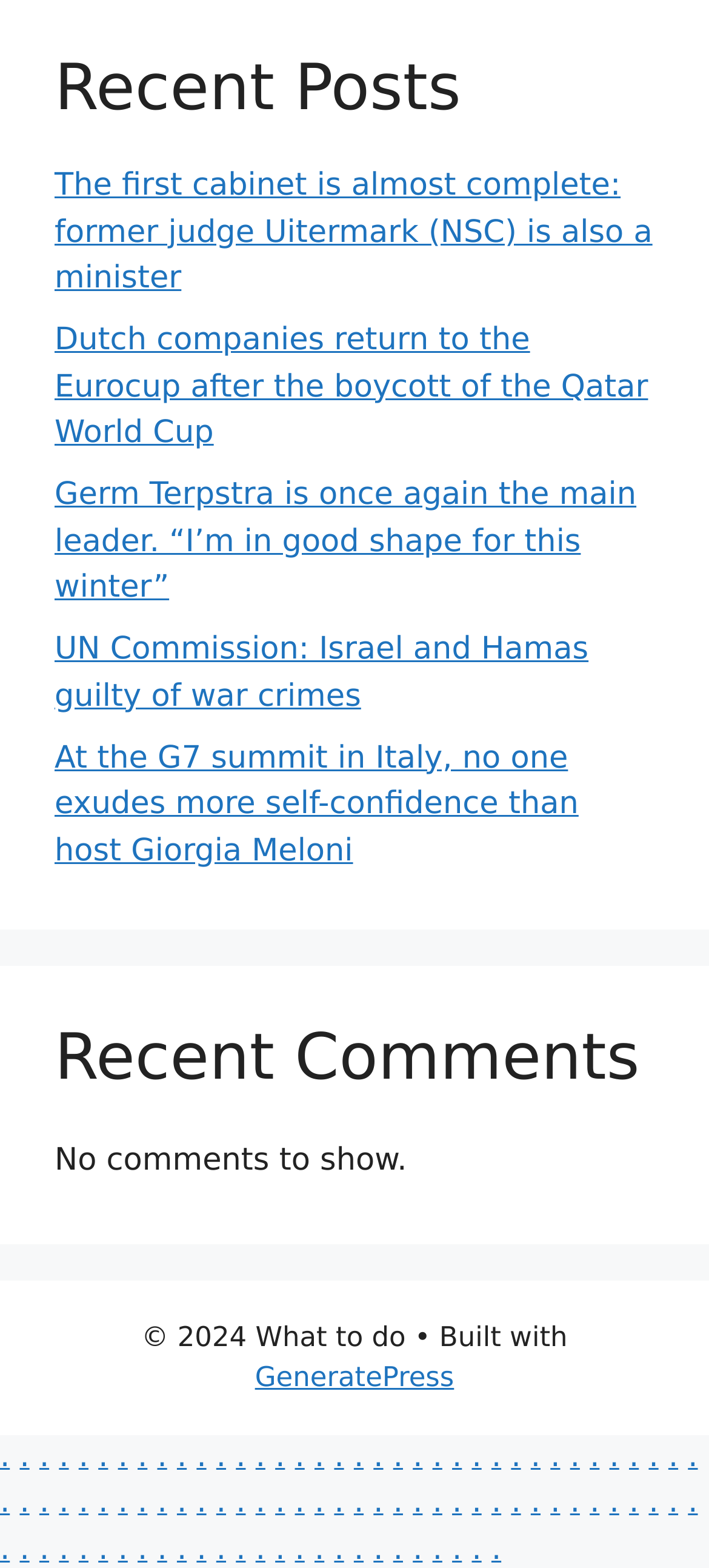Using the webpage screenshot and the element description ., determine the bounding box coordinates. Specify the coordinates in the format (top-left x, top-left y, bottom-right x, bottom-right y) with values ranging from 0 to 1.

[0.776, 0.917, 0.79, 0.941]